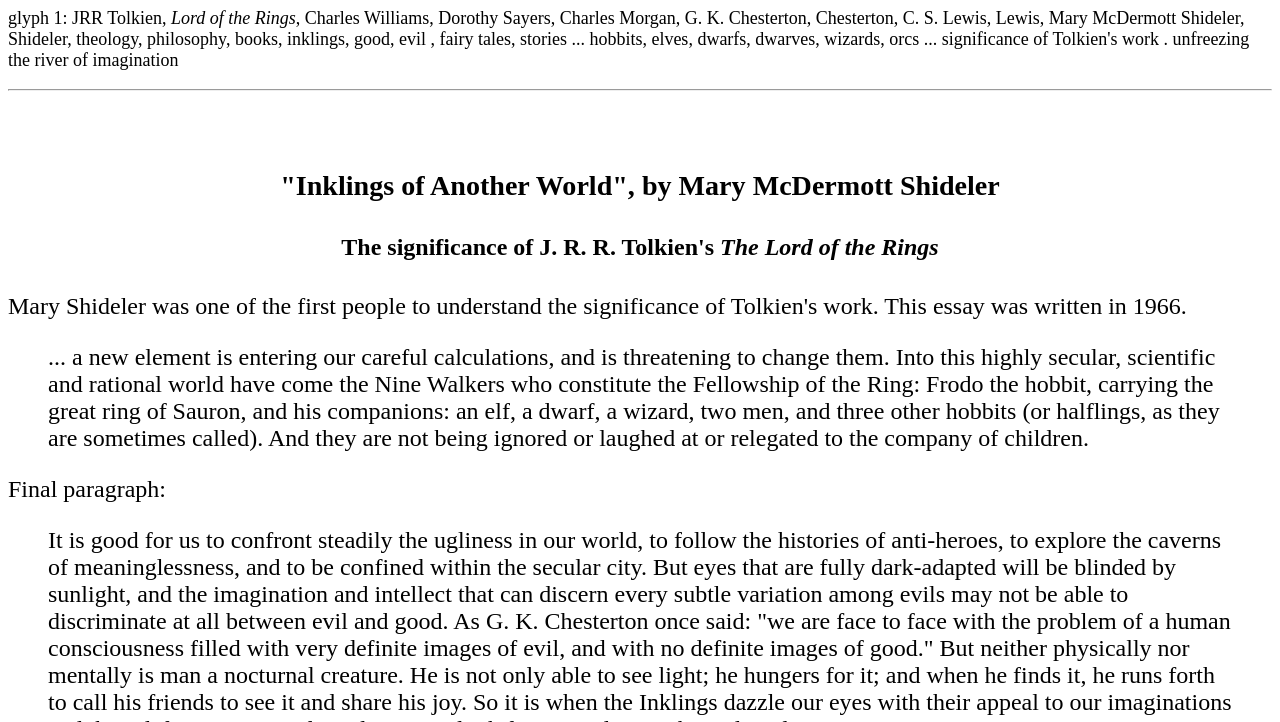Provide a thorough description of the webpage's content and layout.

The webpage appears to be an article or essay about J.R.R. Tolkien's "The Lord of the Rings" and its significance. At the top, there is a title "Inklings of Another World", by Mary McDermott Shideler, which is also the main heading of the page. Below the title, there are two lines of text, "glyph 1: JRR Tolkien," and "Lord of the Rings", positioned side by side. 

A horizontal separator line divides the top section from the rest of the content. Below the separator, there is a heading that repeats the title, followed by a subheading that reads "The significance of J. R. R. Tolkien's The Lord of the Rings". 

The main content of the page is a blockquote that takes up most of the page's real estate. The blockquote contains a passage of text that discusses the introduction of fantastical elements into a secular and rational world, specifically referencing the characters from "The Lord of the Rings". 

At the bottom of the page, there is a final paragraph indicated by the text "Final paragraph:".